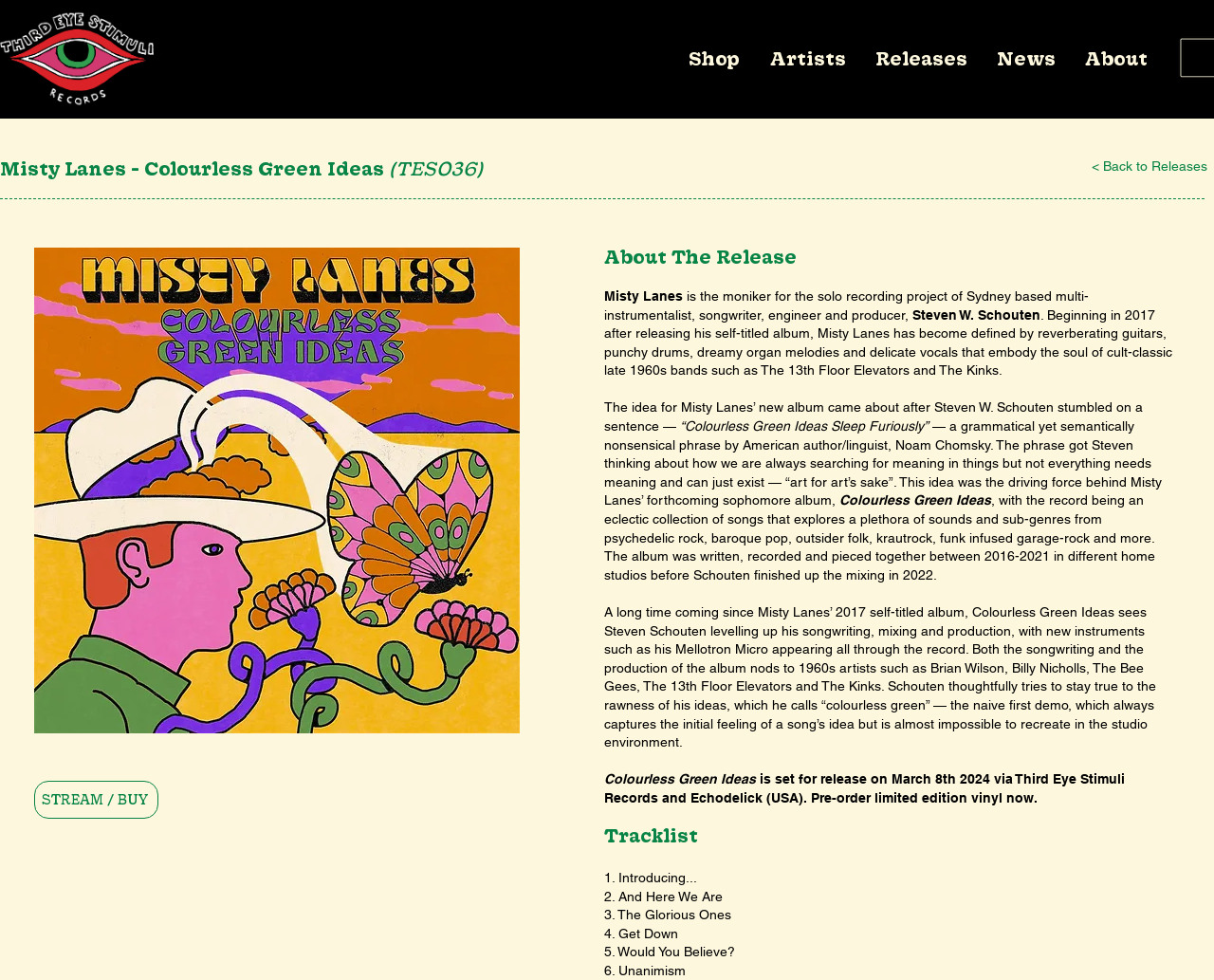Review the image closely and give a comprehensive answer to the question: How many tracks are in the album?

I found the answer by counting the number of tracklist items, which are 6: '1. Introducing...', '2. And Here We Are', '3. The Glorious Ones', '4. Get Down', '5. Would You Believe?', and '6. Unanimism'.